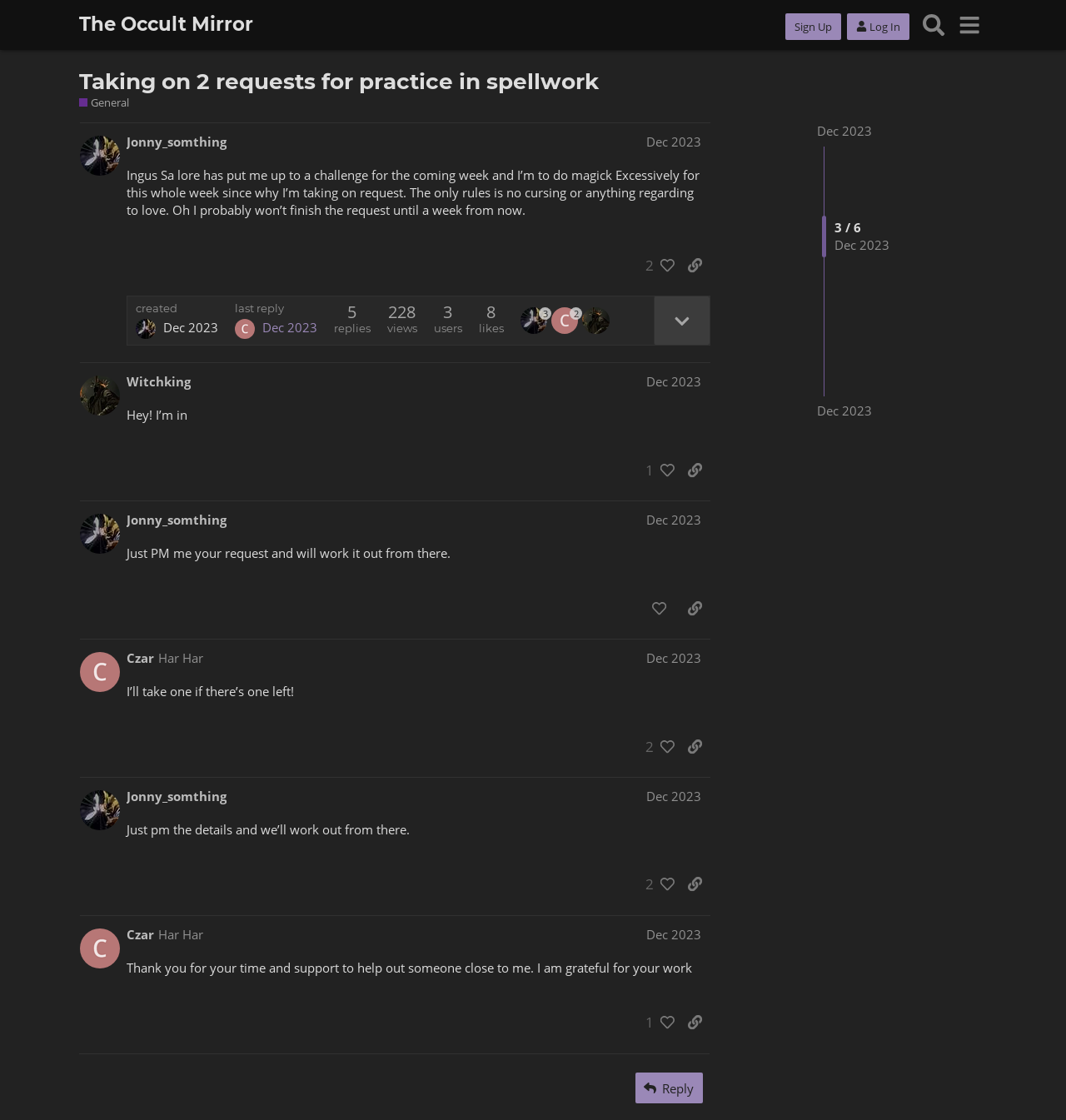Use a single word or phrase to answer this question: 
What is the username of the person who made the first post?

Jonny_somthing